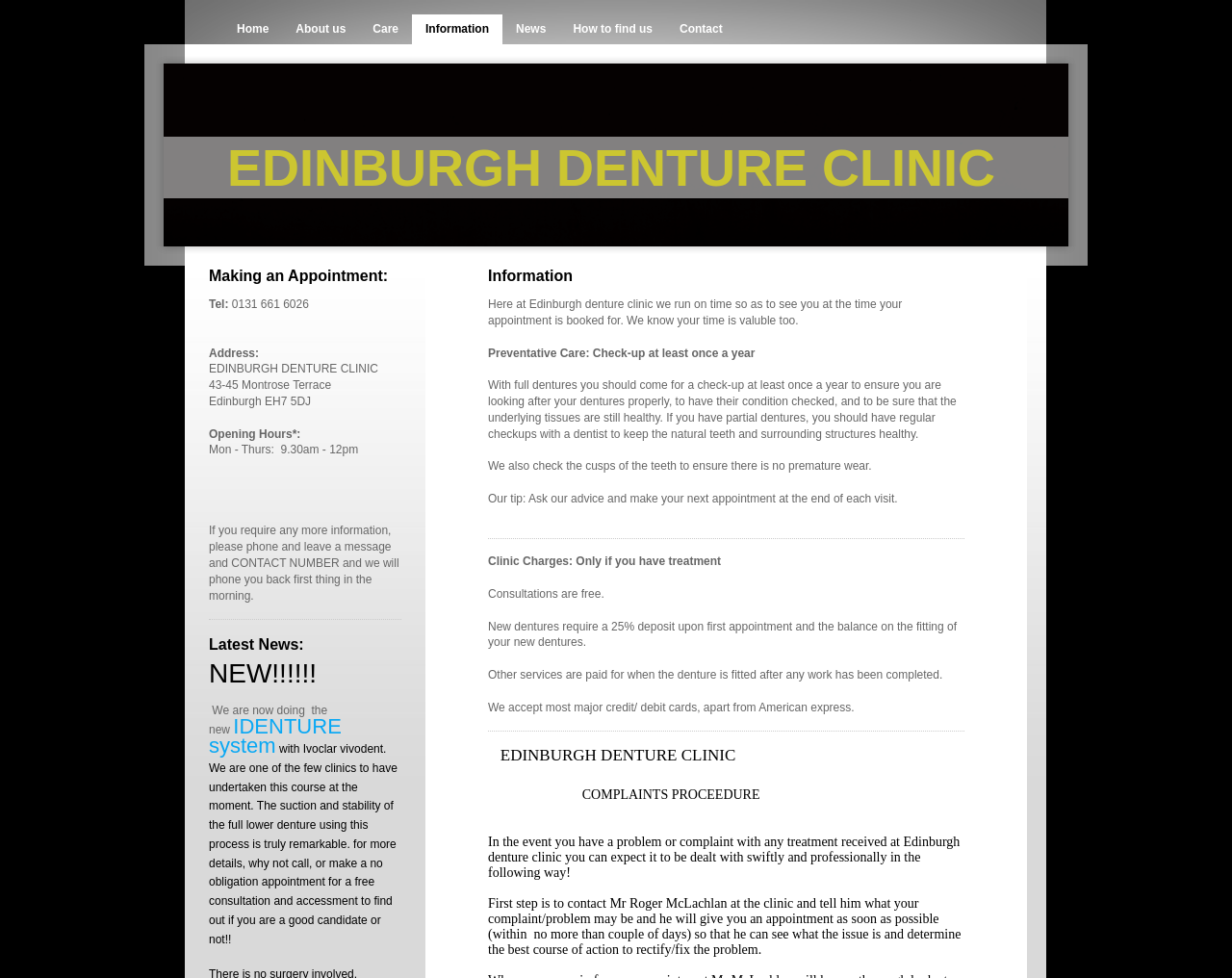Elaborate on the information and visuals displayed on the webpage.

The webpage is for Edinburgh Denture Clinic, a fully qualified and registered clinical dental technician in Scotland. At the top, there is a navigation menu with seven links: Home, About us, Care, Information, News, How to find us, and Contact. Below the menu, there is a logo with the clinic's name, "EDINBURGH DENTURE CLINIC", in bold font.

On the left side of the page, there is a section with the clinic's contact information, including phone number, address, and opening hours. Below this section, there is a heading "Latest News:" followed by a news article about the clinic's new IDENTURE system.

On the right side of the page, there is a section with the heading "Information". This section provides details about the clinic's policies and services, including preventative care, clinic charges, and complaints procedure. The text explains the importance of regular check-ups, the clinic's charges, and how to make a complaint.

Throughout the page, there are several headings and paragraphs of text that provide information about the clinic's services and policies. The text is organized in a clear and easy-to-read format, with headings and paragraphs that help to separate different topics.